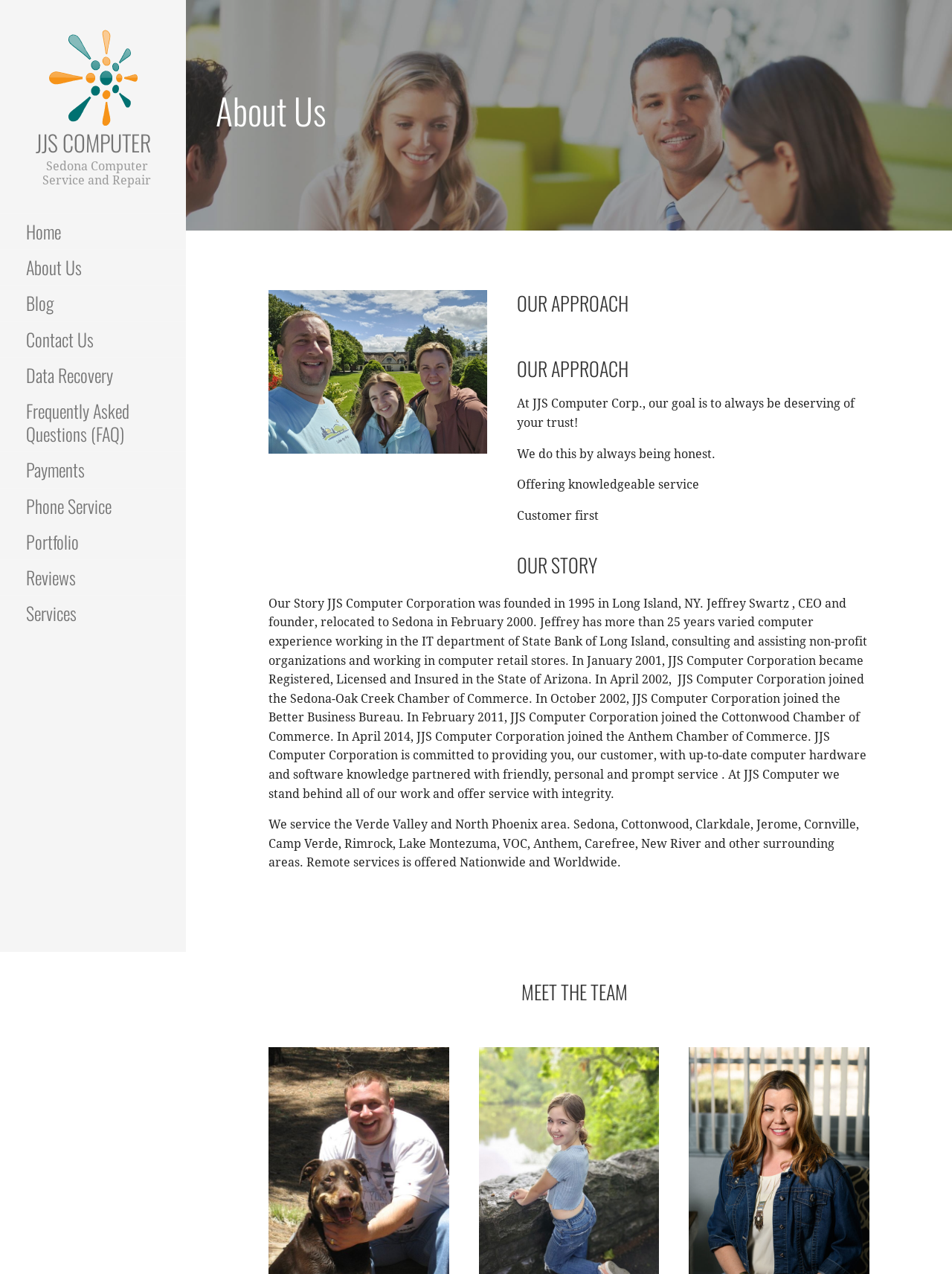What is the name of the company?
Use the image to give a comprehensive and detailed response to the question.

The name of the company can be found in the top-left corner of the webpage, where it is written as 'About Us – JJS Computer' and also as a link 'JJS Computer' with an image beside it.